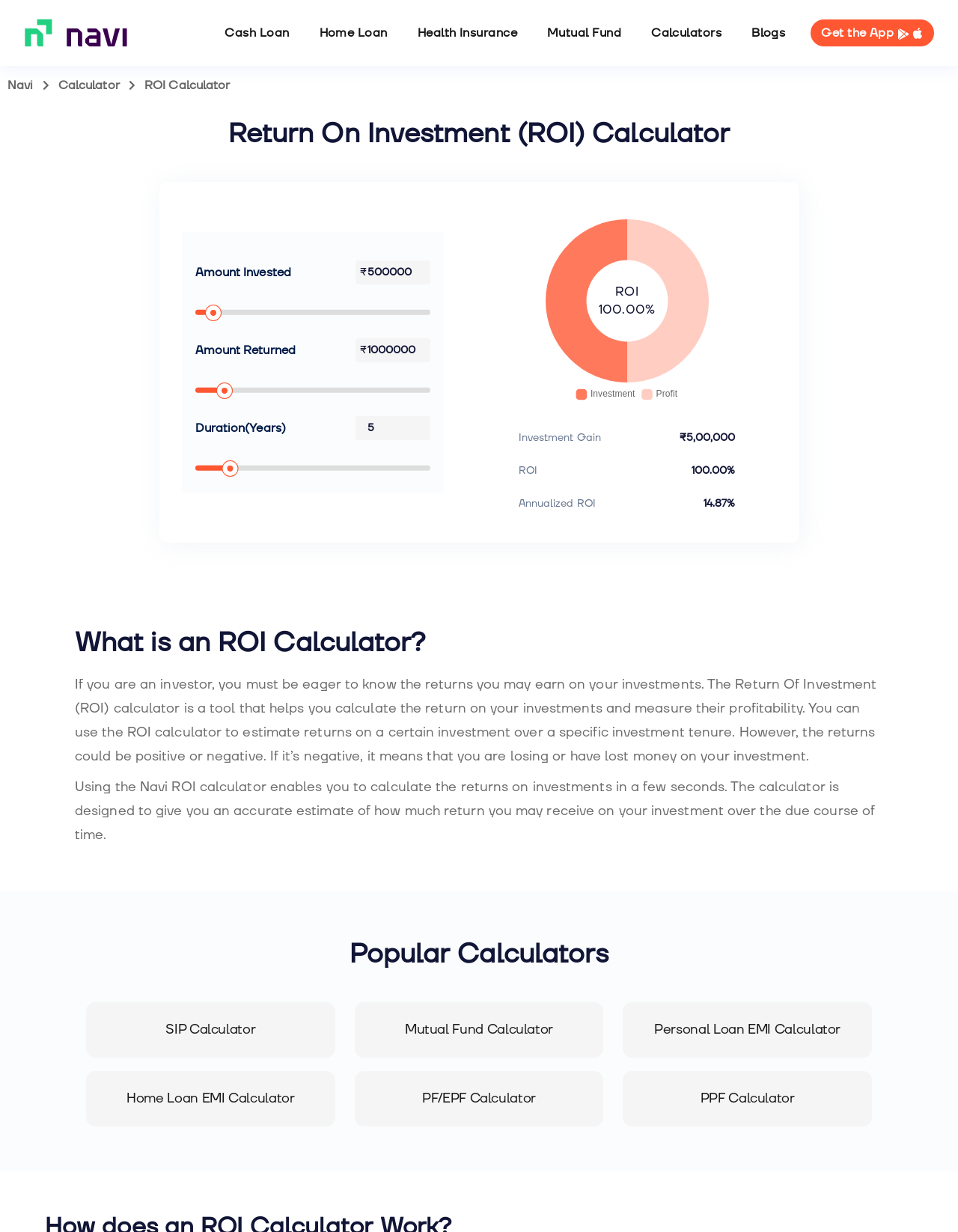What is the purpose of the ROI calculator?
Based on the screenshot, give a detailed explanation to answer the question.

Based on the webpage, the ROI calculator is a tool that helps users calculate the return on their investments and measure their profitability. It allows users to estimate returns on a certain investment over a specific investment tenure.